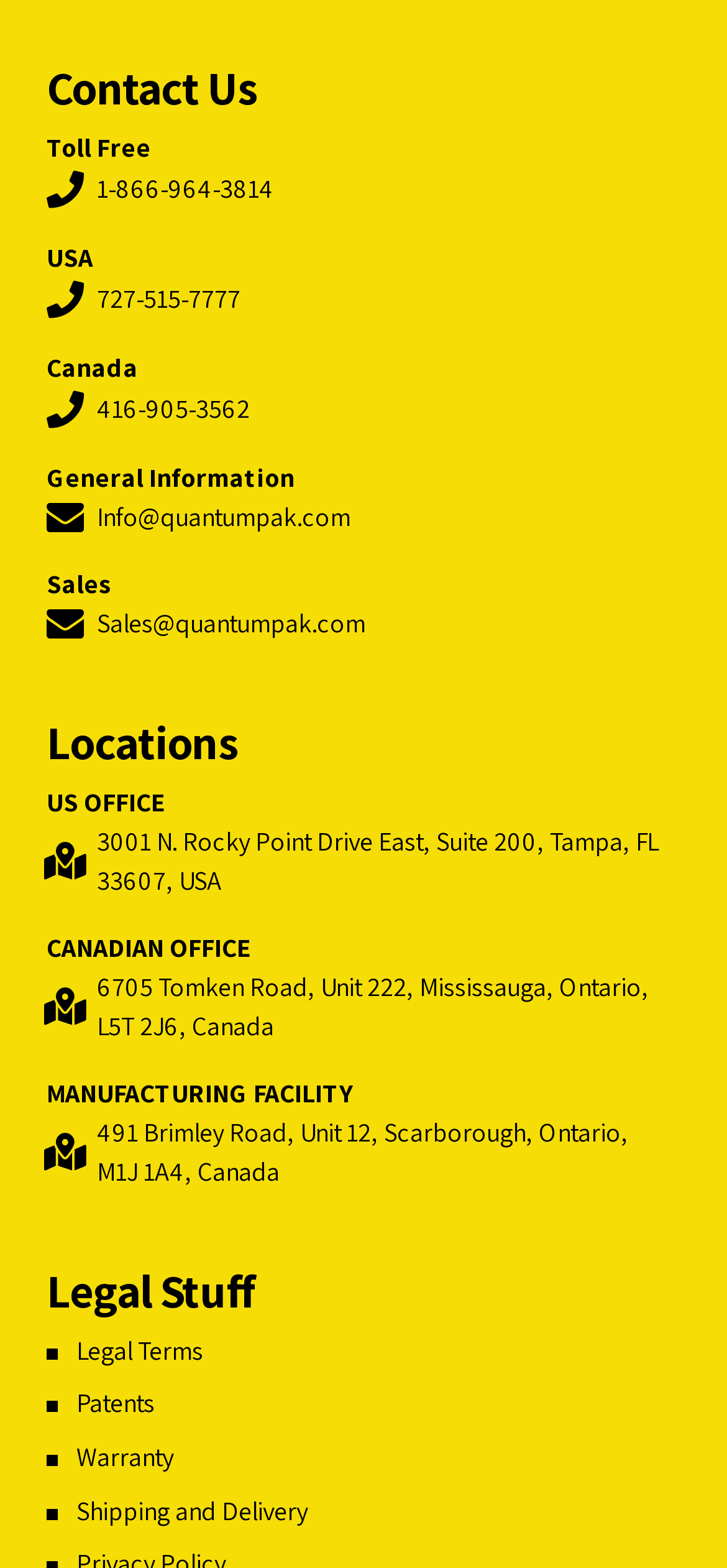What is the email address for general information?
Kindly give a detailed and elaborate answer to the question.

I found the email address for general information by looking at the contact information section, where it lists 'General Information' followed by the email address 'Info@quantumpak.com'.